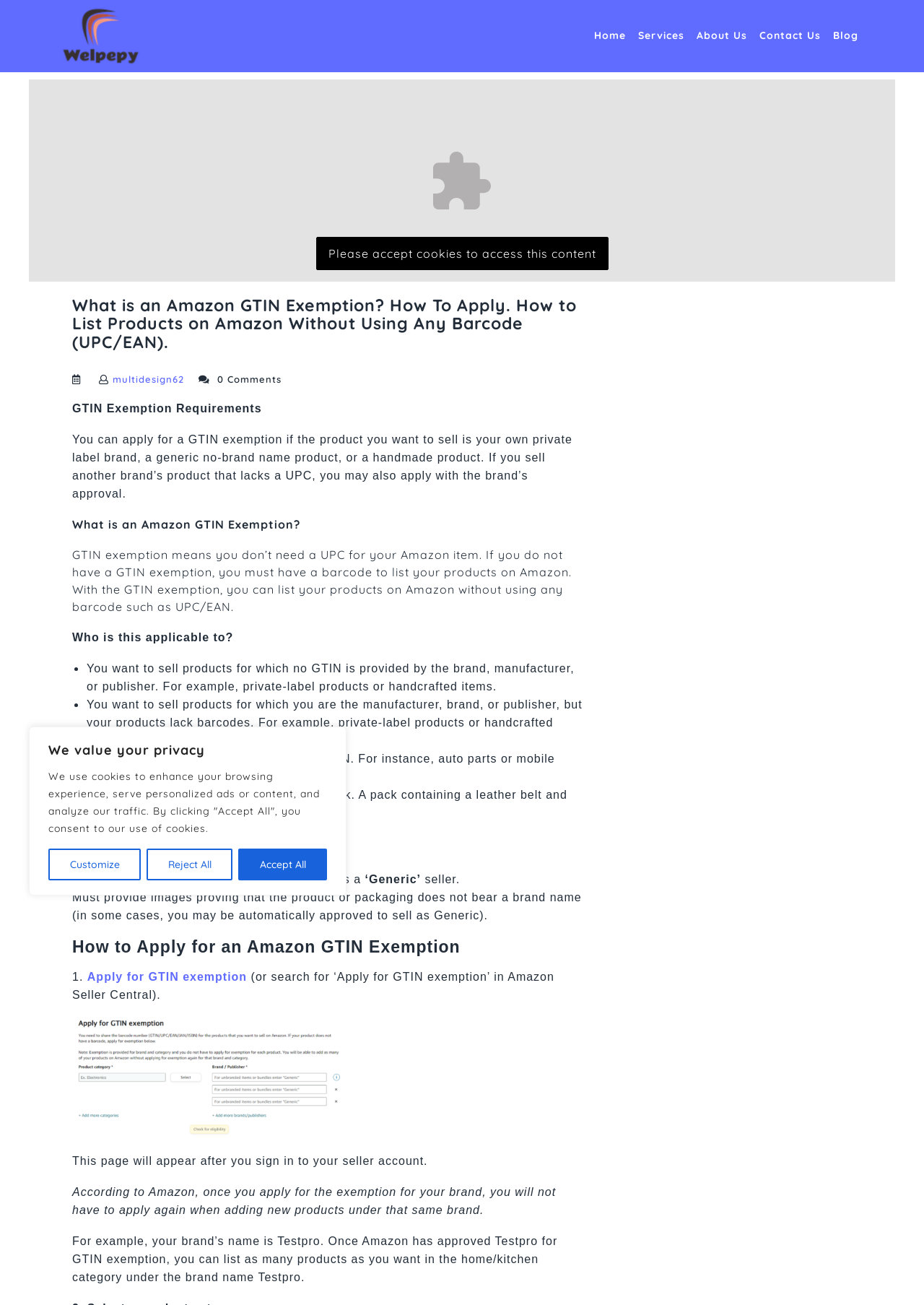How to apply for an Amazon GTIN exemption?
Craft a detailed and extensive response to the question.

To apply for an Amazon GTIN exemption, you need to sign in to your seller account and apply for GTIN exemption, or search for ‘Apply for GTIN exemption’ in Amazon Seller Central.